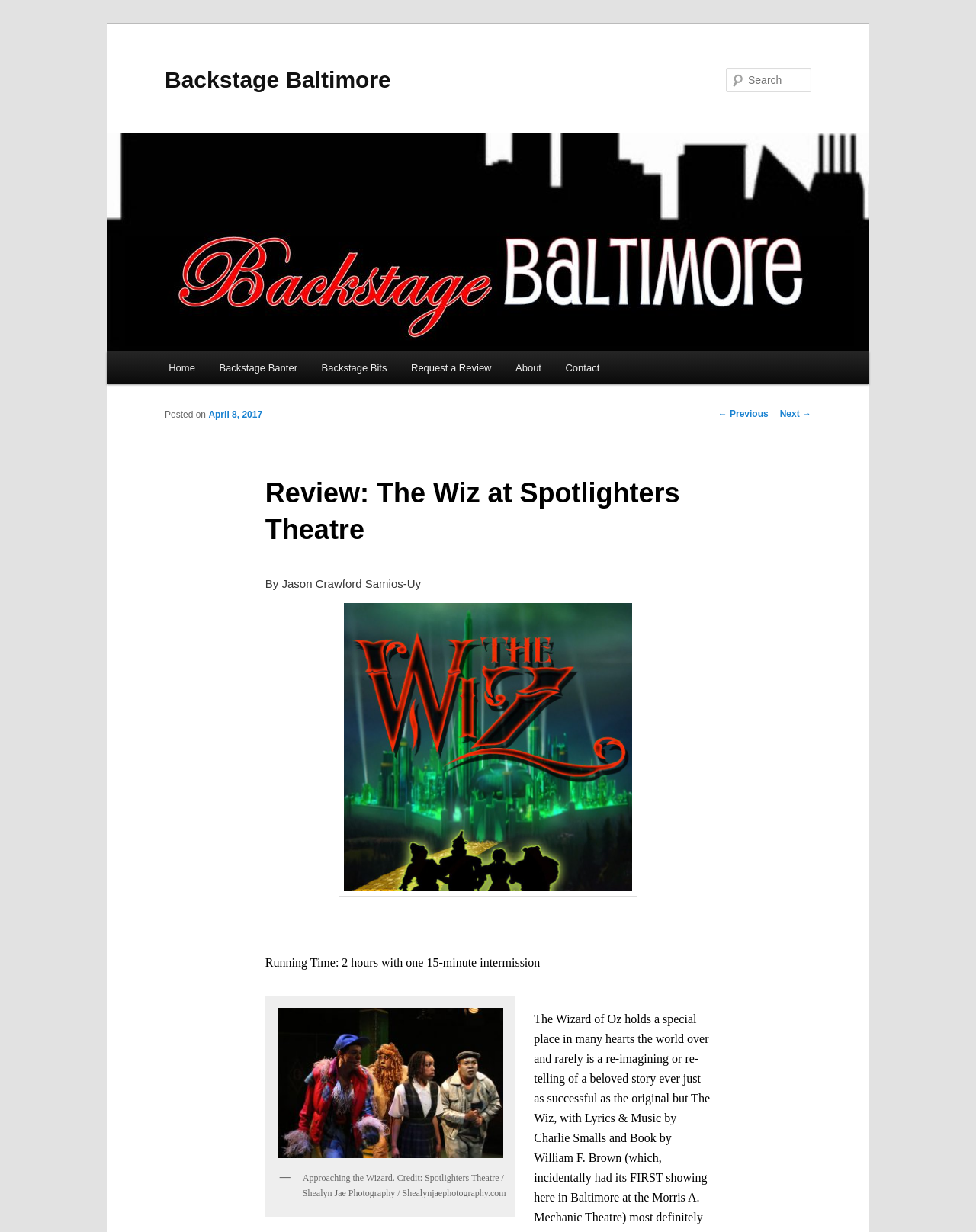For the following element description, predict the bounding box coordinates in the format (top-left x, top-left y, bottom-right x, bottom-right y). All values should be floating point numbers between 0 and 1. Description: Backstage Bits

[0.317, 0.285, 0.409, 0.312]